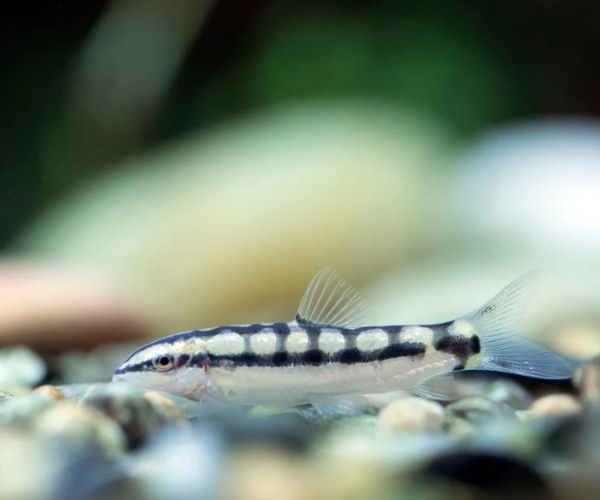Explain the image with as much detail as possible.

The image showcases a Dwarf Chain Loach, a captivating freshwater fish known for its unique appearance. These fish have a rounded head and an upturned mouth, which is characteristic of the loach family. Their body is thick and cylindrical, adorned with striking black and white horizontal stripes that add to their visual appeal. The Dwarf Chain Loach is not just a beautiful addition to aquariums; it also plays an important ecological role by actively hunting and consuming pest snails, helping to manage snail populations. This behavior makes them a popular choice among aquarium owners seeking to maintain a healthy and balanced aquatic environment. The image depicts the fish swimming gracefully amidst a substrate of pebbles, emphasizing its natural habitat within freshwater settings.